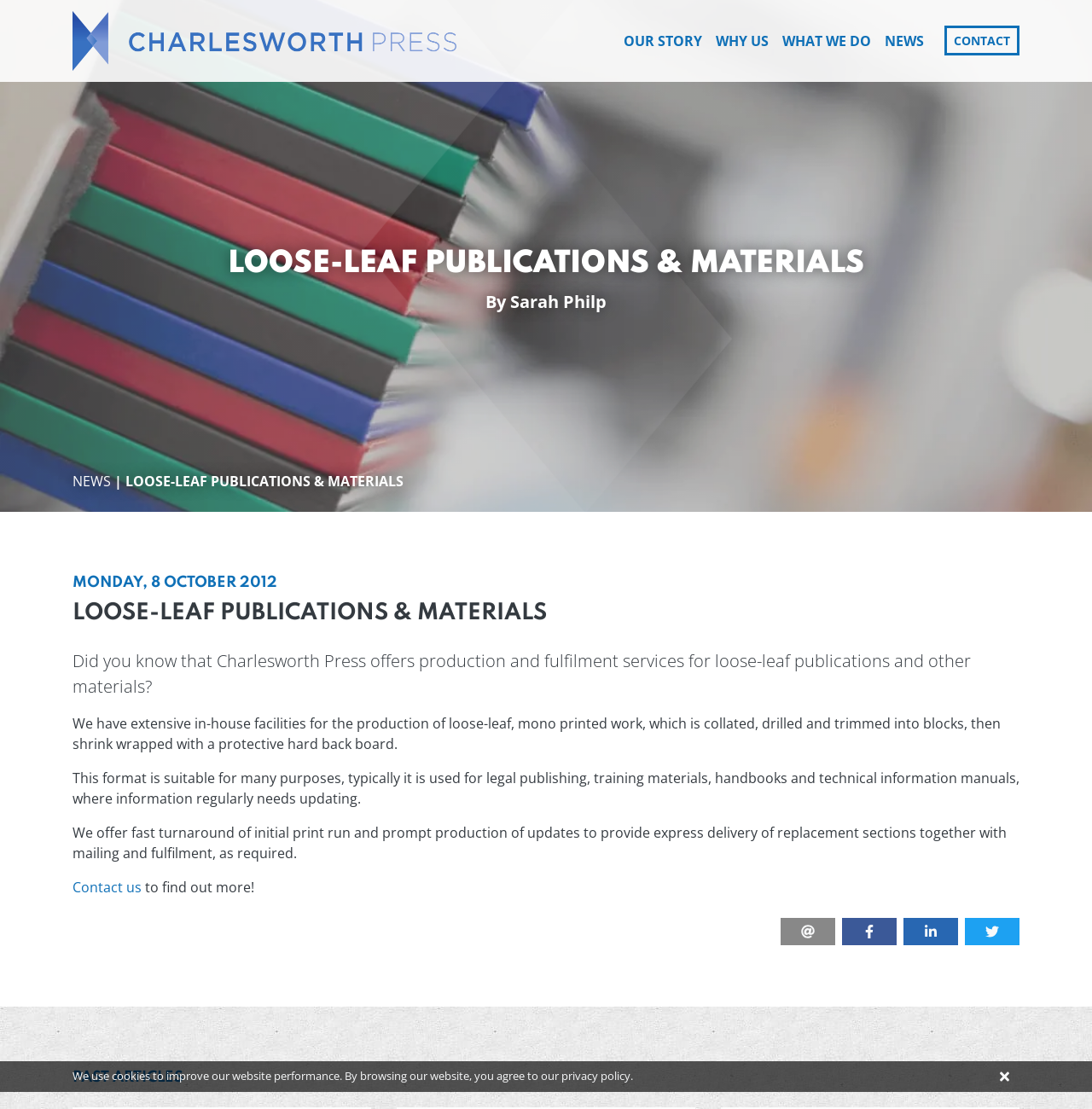Identify the bounding box of the UI element described as follows: "What We Do". Provide the coordinates as four float numbers in the range of 0 to 1 [left, top, right, bottom].

[0.71, 0.021, 0.804, 0.052]